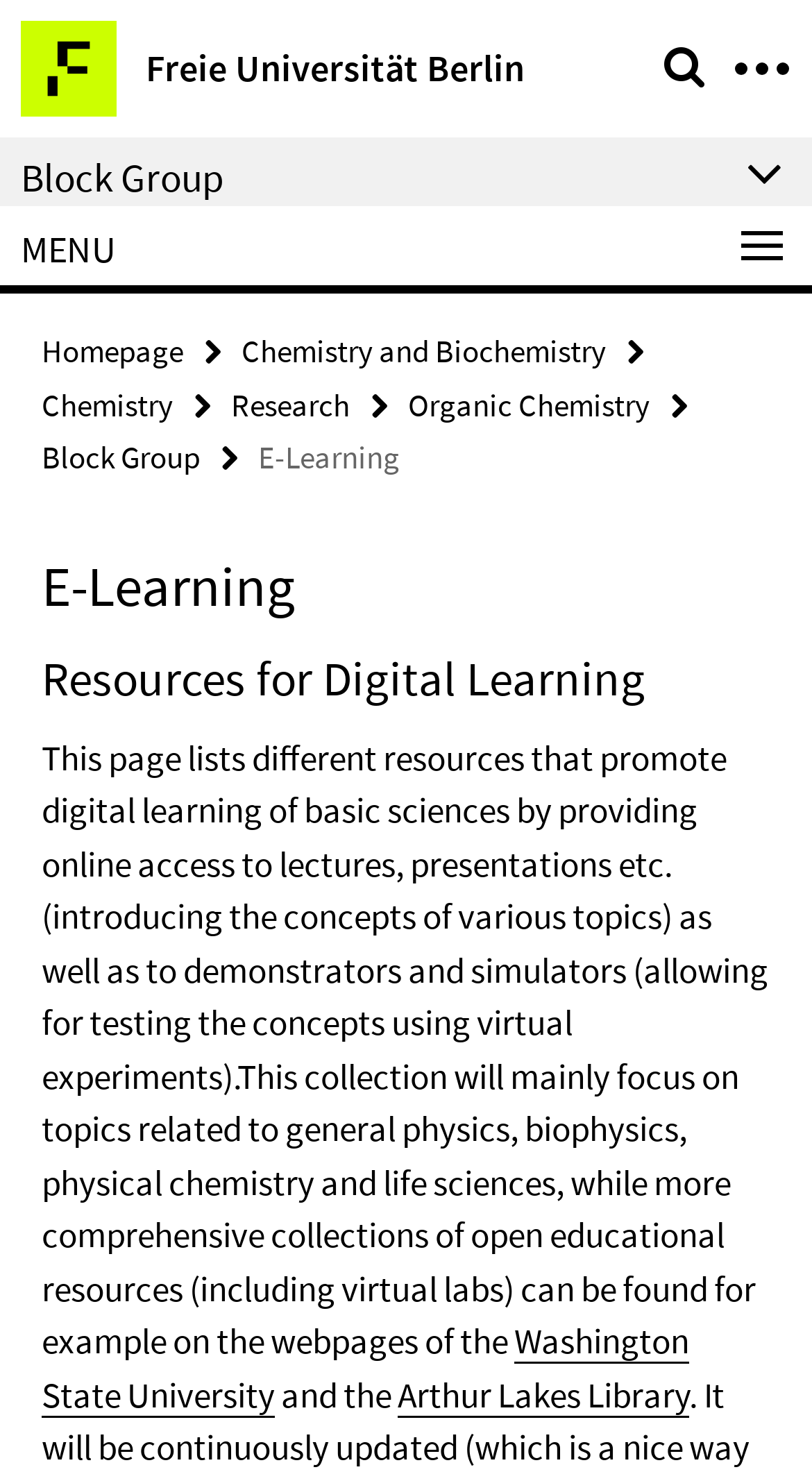What is the main topic of the 'Block Group'?
From the screenshot, provide a brief answer in one word or phrase.

Chemistry and Biochemistry